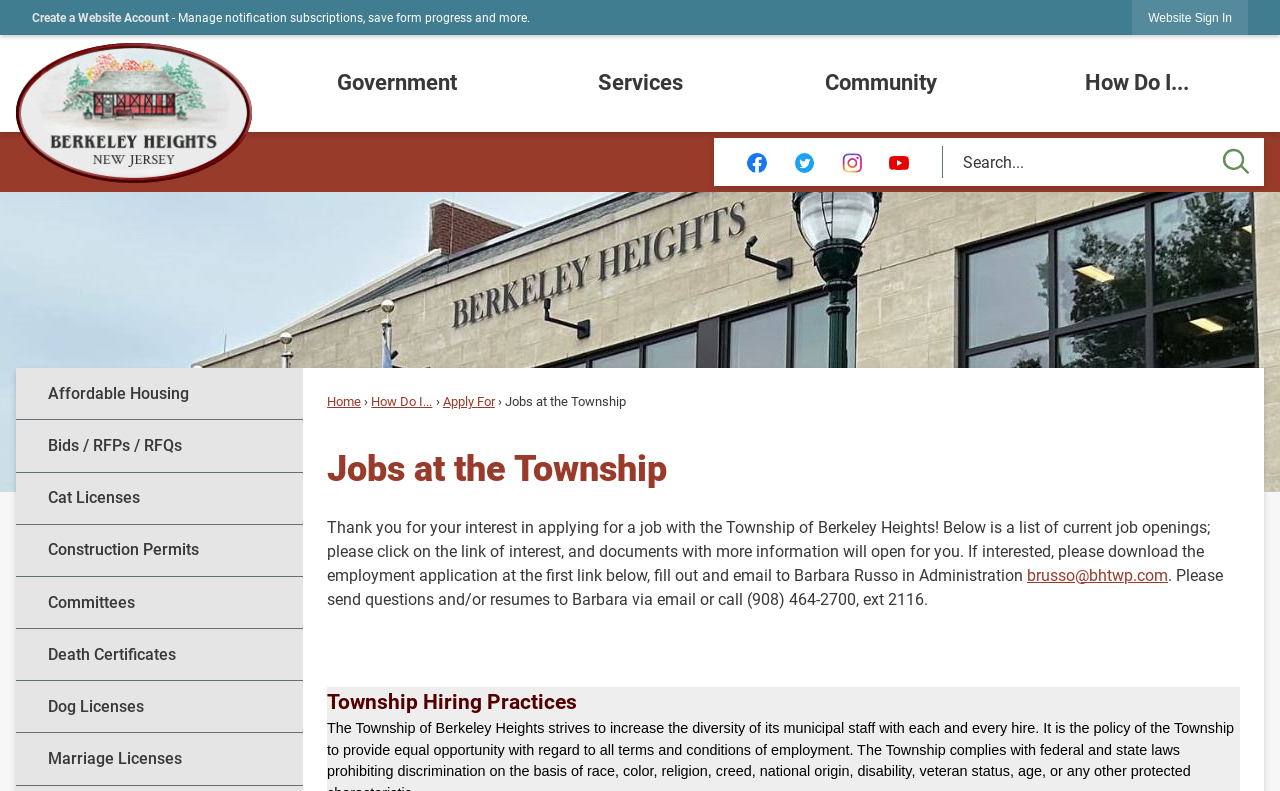Predict the bounding box coordinates of the UI element that matches this description: "Marriage Licenses". The coordinates should be in the format [left, top, right, bottom] with each value between 0 and 1.

[0.012, 0.927, 0.237, 0.993]